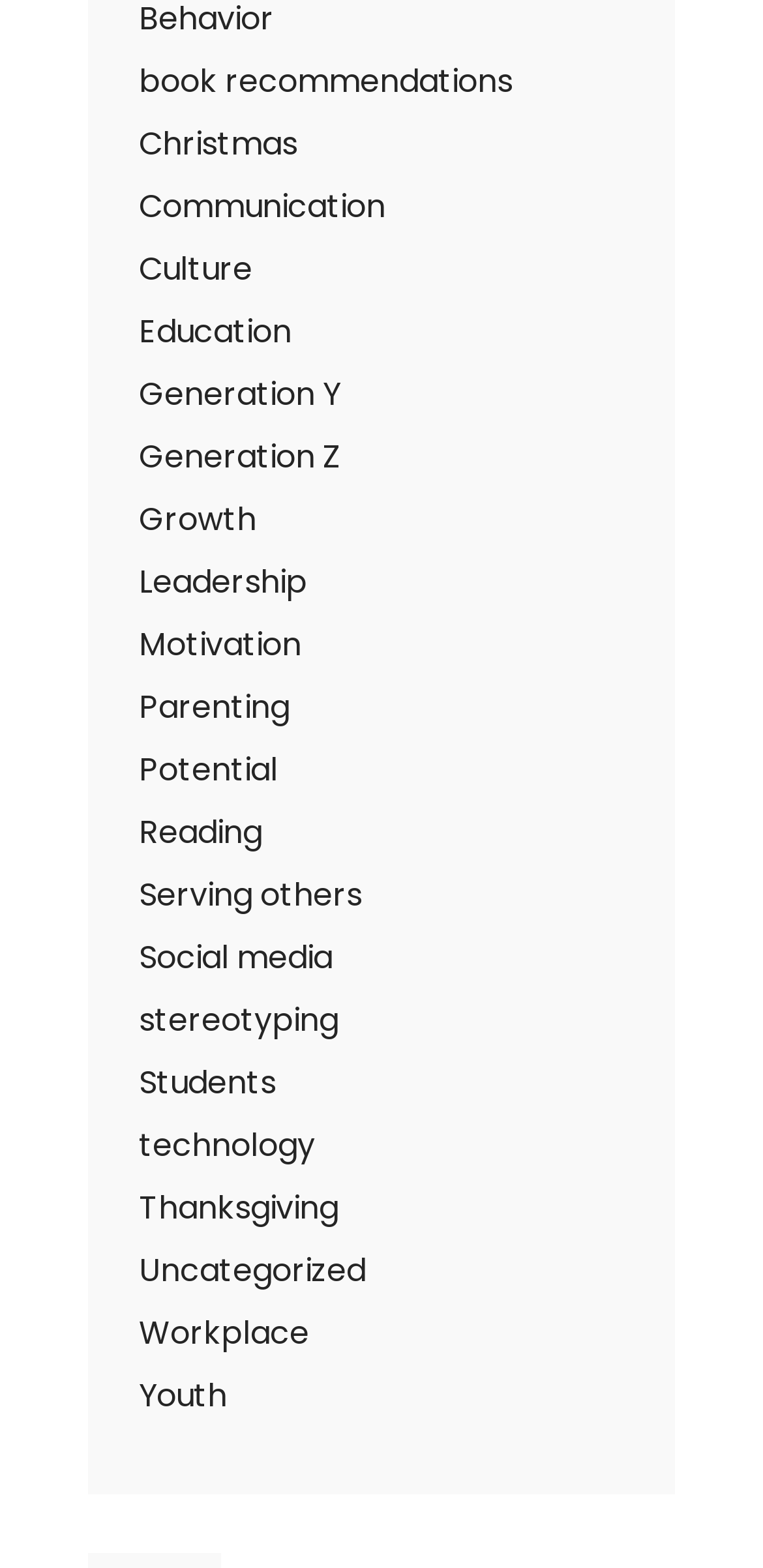Please indicate the bounding box coordinates of the element's region to be clicked to achieve the instruction: "learn about Leadership". Provide the coordinates as four float numbers between 0 and 1, i.e., [left, top, right, bottom].

[0.182, 0.357, 0.403, 0.385]